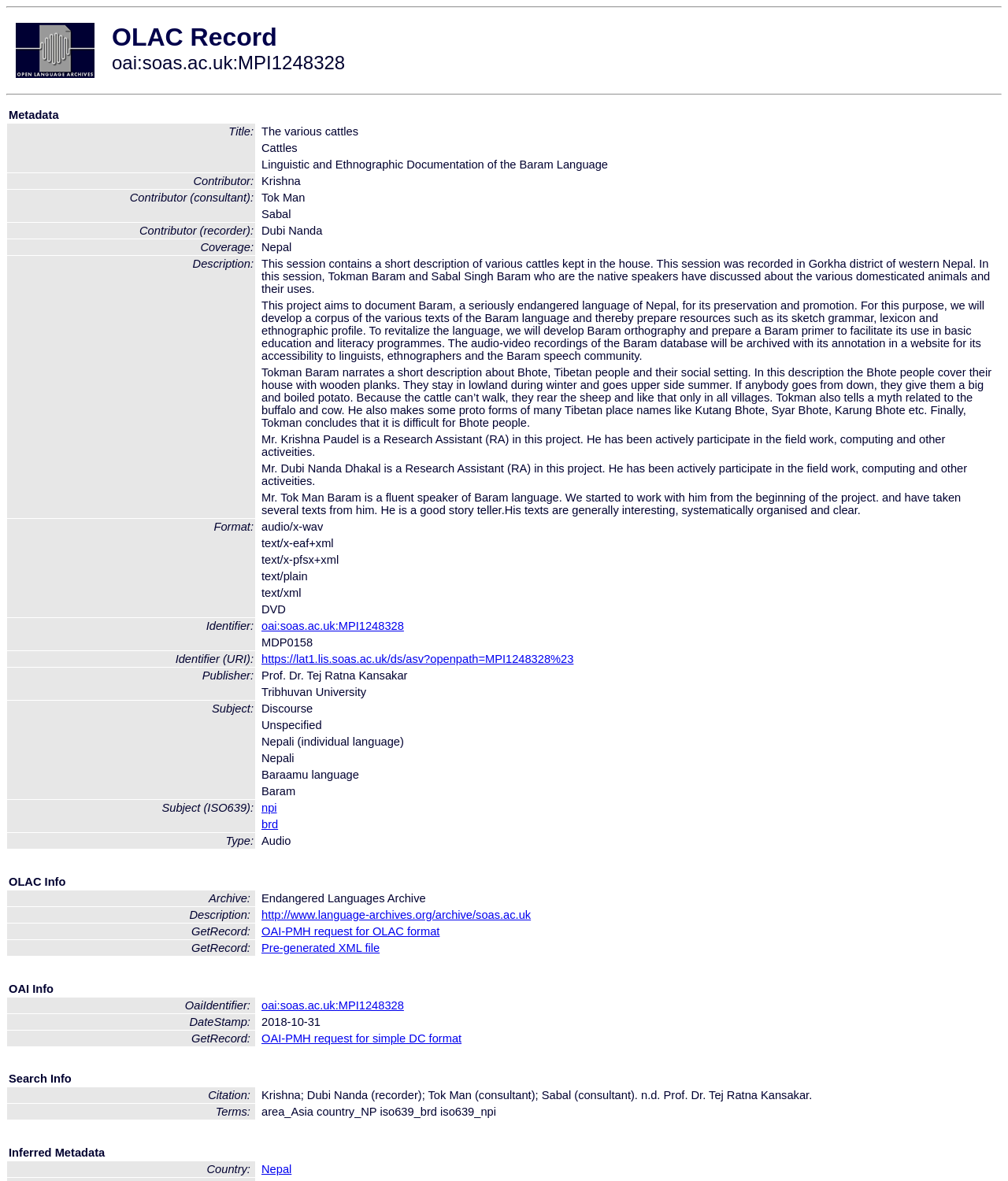Identify the bounding box coordinates of the section to be clicked to complete the task described by the following instruction: "check the contributor of the project". The coordinates should be four float numbers between 0 and 1, formatted as [left, top, right, bottom].

[0.258, 0.147, 0.993, 0.16]